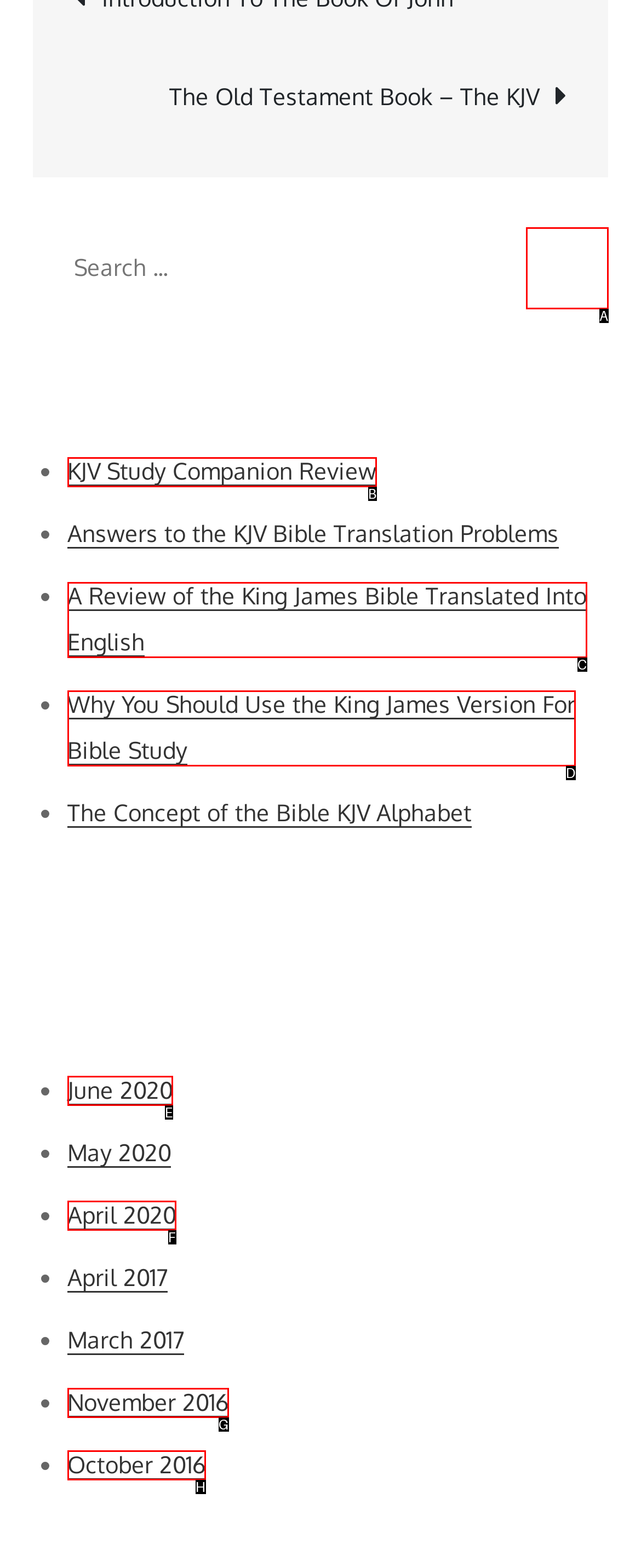Indicate which UI element needs to be clicked to fulfill the task: Click on the button to submit the search
Answer with the letter of the chosen option from the available choices directly.

A